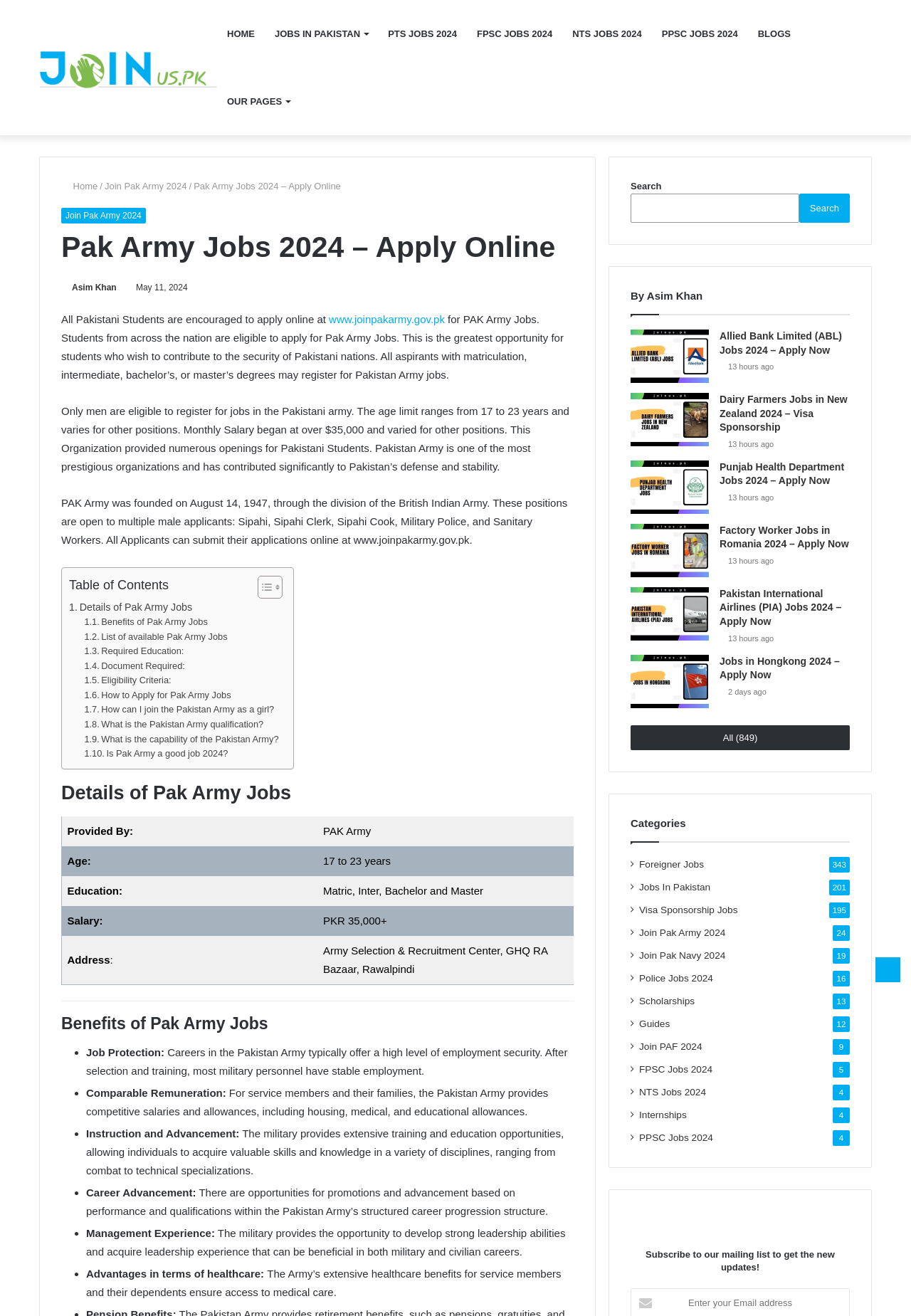Generate the text of the webpage's primary heading.

Pak Army Jobs 2024 – Apply Online